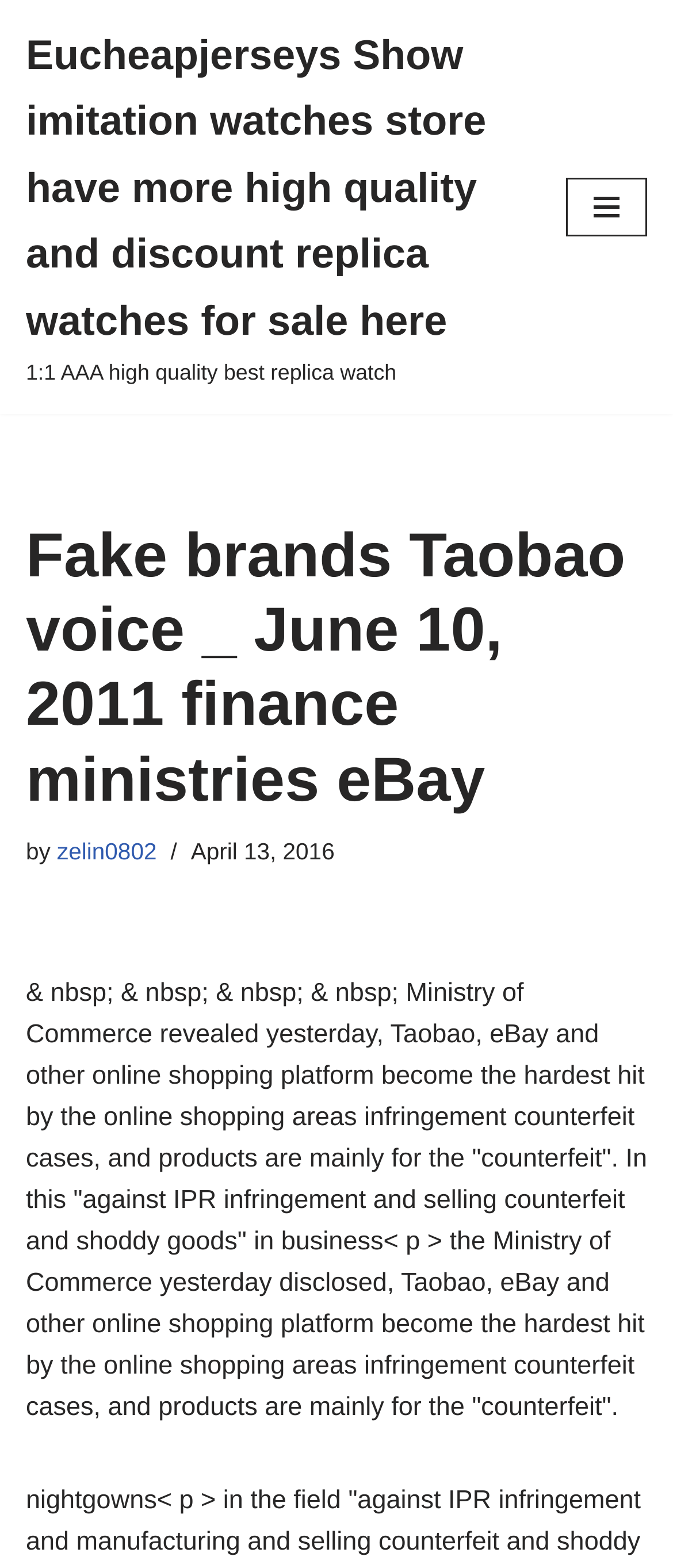What is the main topic of this webpage?
Please look at the screenshot and answer using one word or phrase.

Replica watches